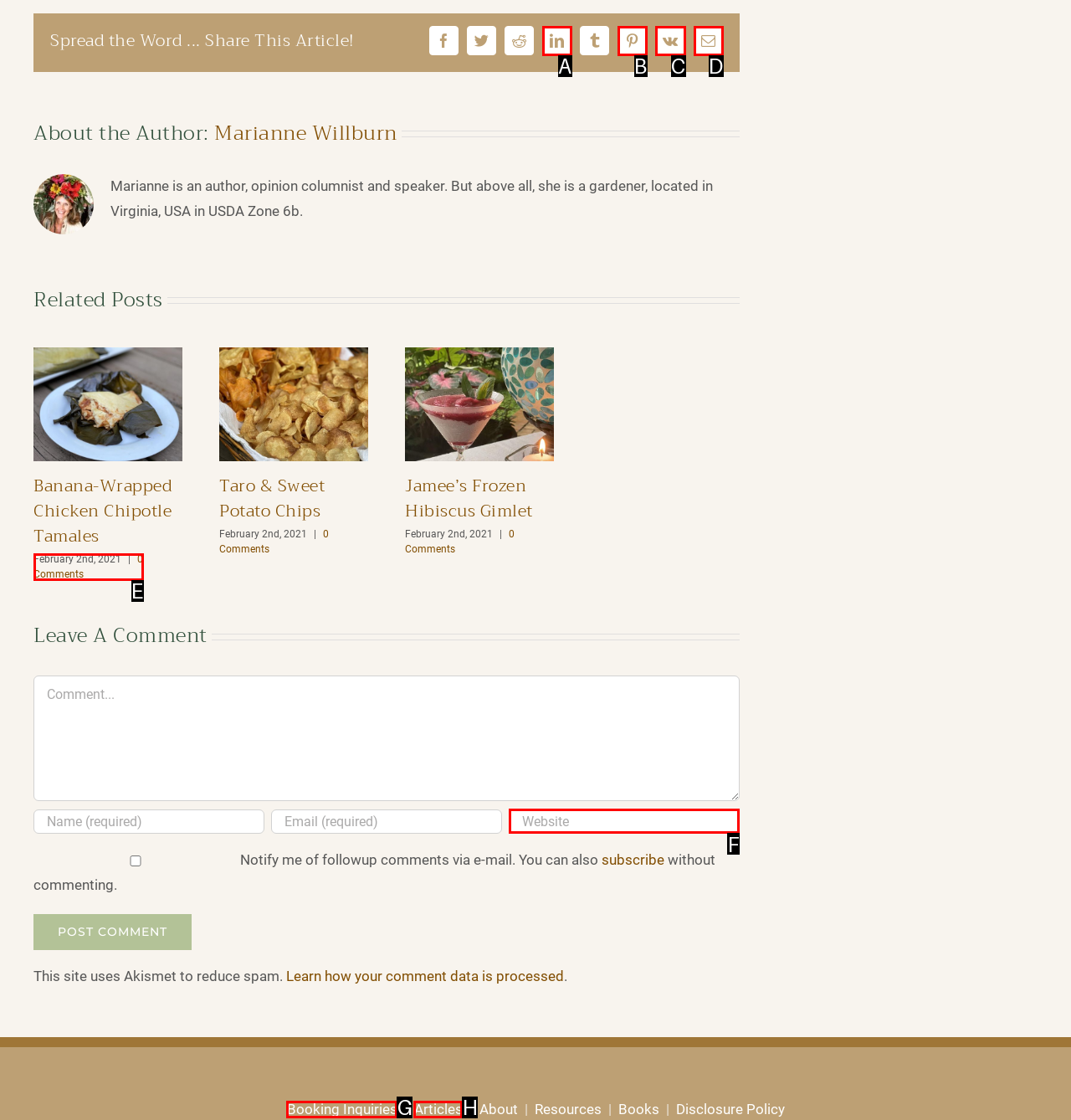From the options shown, which one fits the description: aria-label="URL" name="url" placeholder="Website"? Respond with the appropriate letter.

F